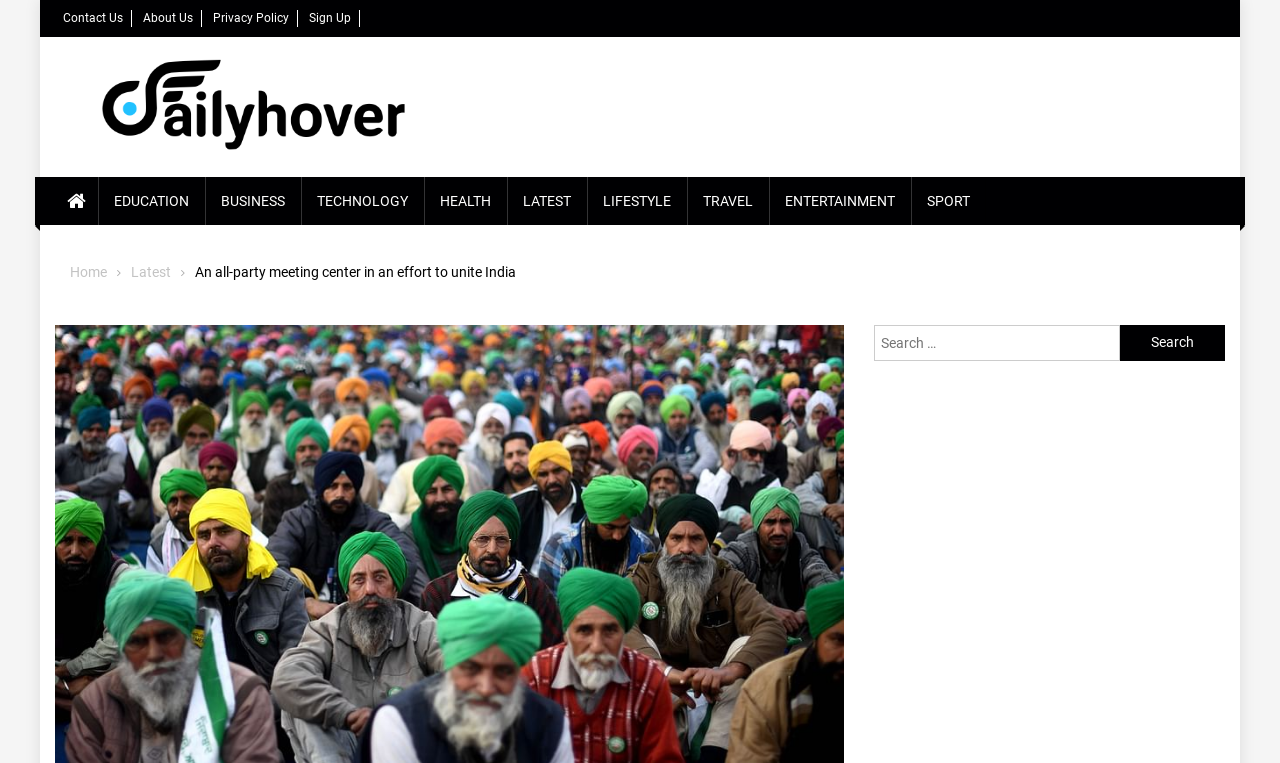Please determine the bounding box coordinates of the element to click in order to execute the following instruction: "go to EDUCATION page". The coordinates should be four float numbers between 0 and 1, specified as [left, top, right, bottom].

[0.077, 0.232, 0.16, 0.295]